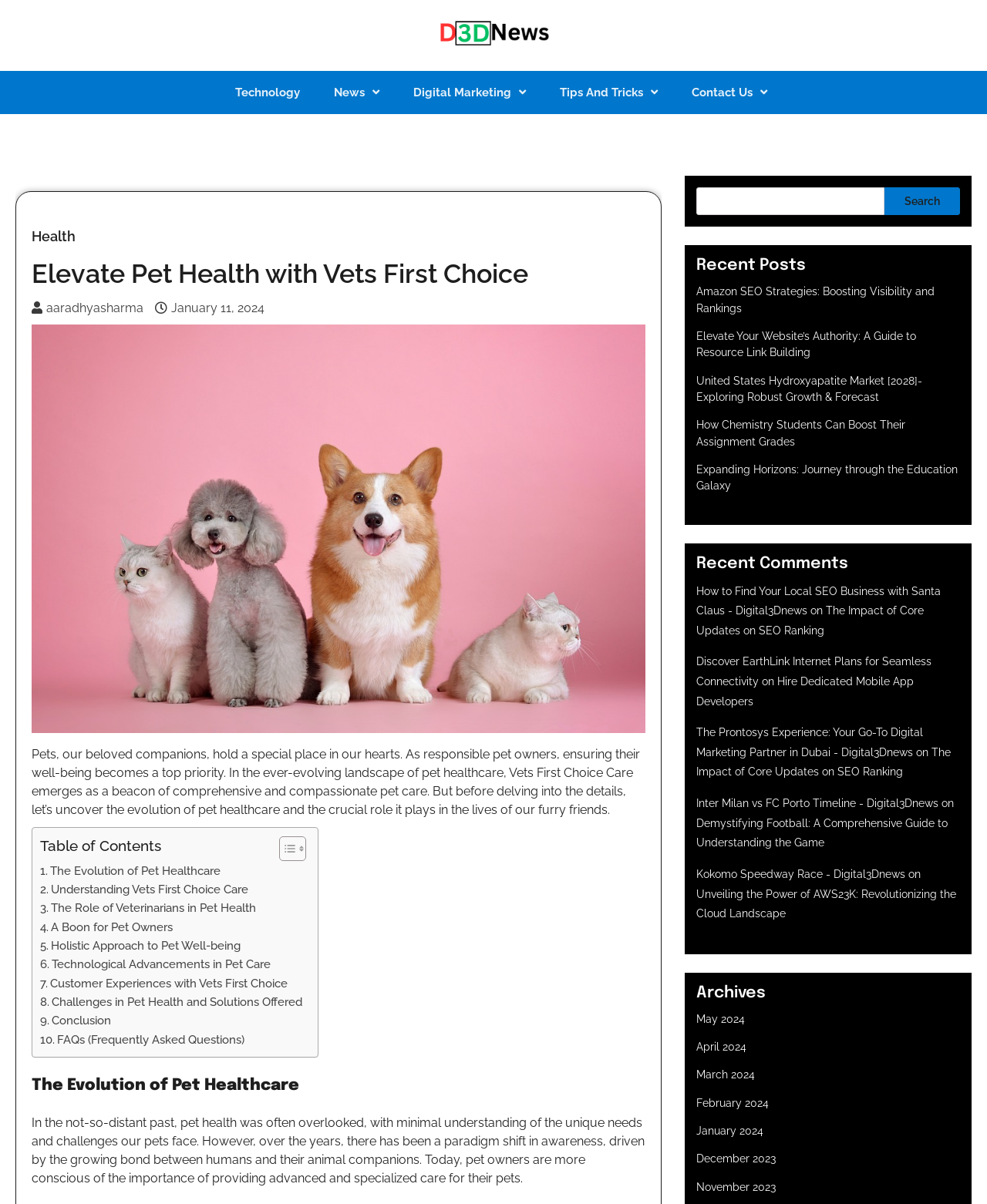Please locate the clickable area by providing the bounding box coordinates to follow this instruction: "Learn about the evolution of pet healthcare".

[0.041, 0.716, 0.223, 0.731]